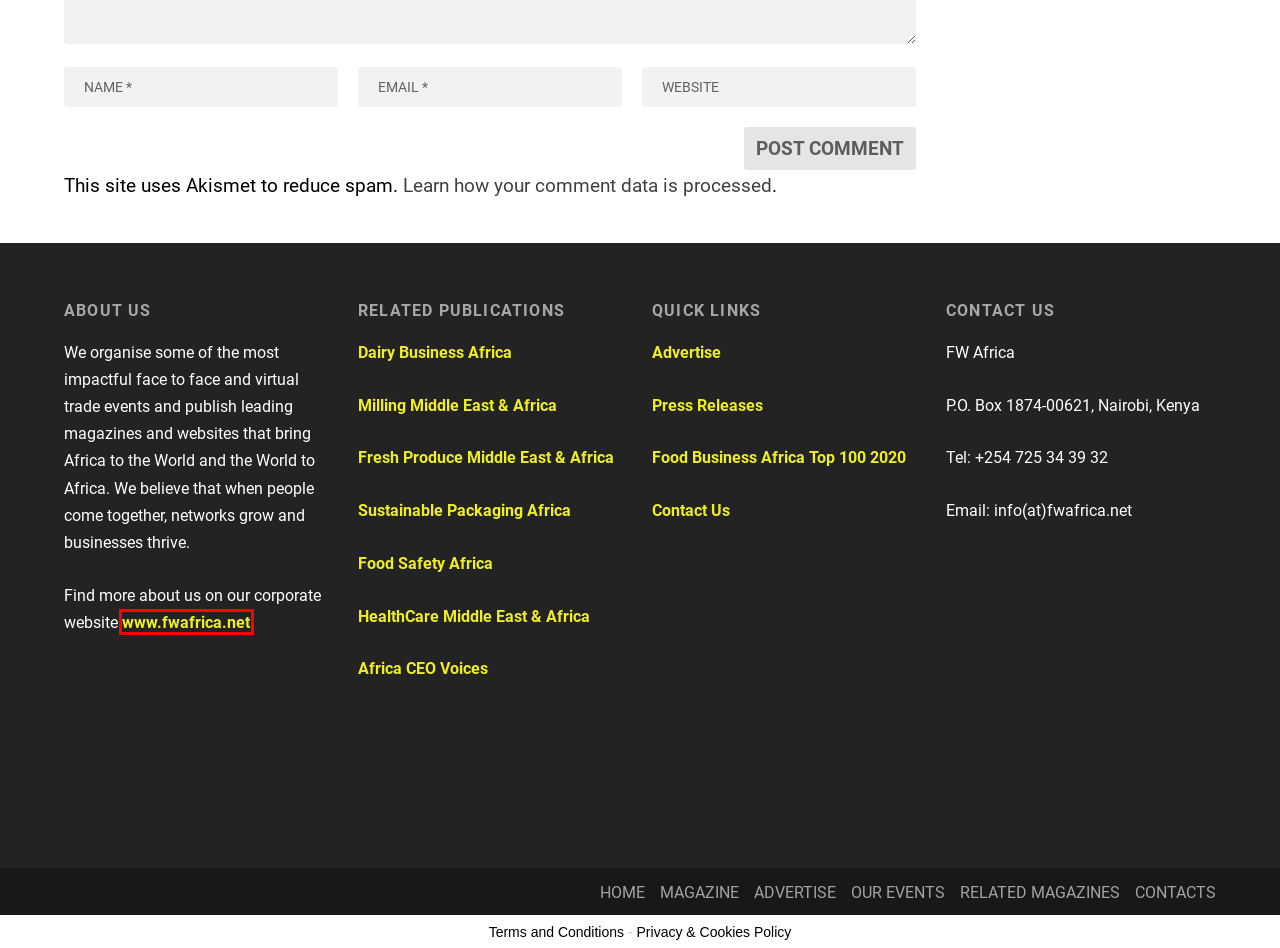Provided is a screenshot of a webpage with a red bounding box around an element. Select the most accurate webpage description for the page that appears after clicking the highlighted element. Here are the candidates:
A. CONTACT | Food Business Africa Magazine
B. Privacy Policy – Akismet
C. Dairy Business Africa Magazine
D. Milling Middle East & Africa Magazine
E. Africa CEO Voices | Inspiring Leadership & Sustainable Business Transformation in Africa
F. PRESS RELEASES | Food Business Africa Magazine
G. HOME | FW Africa - The No.1 Magazine Publishing & Events Company in Africa
H. Terms and Conditions | Food Business Africa Magazine

G